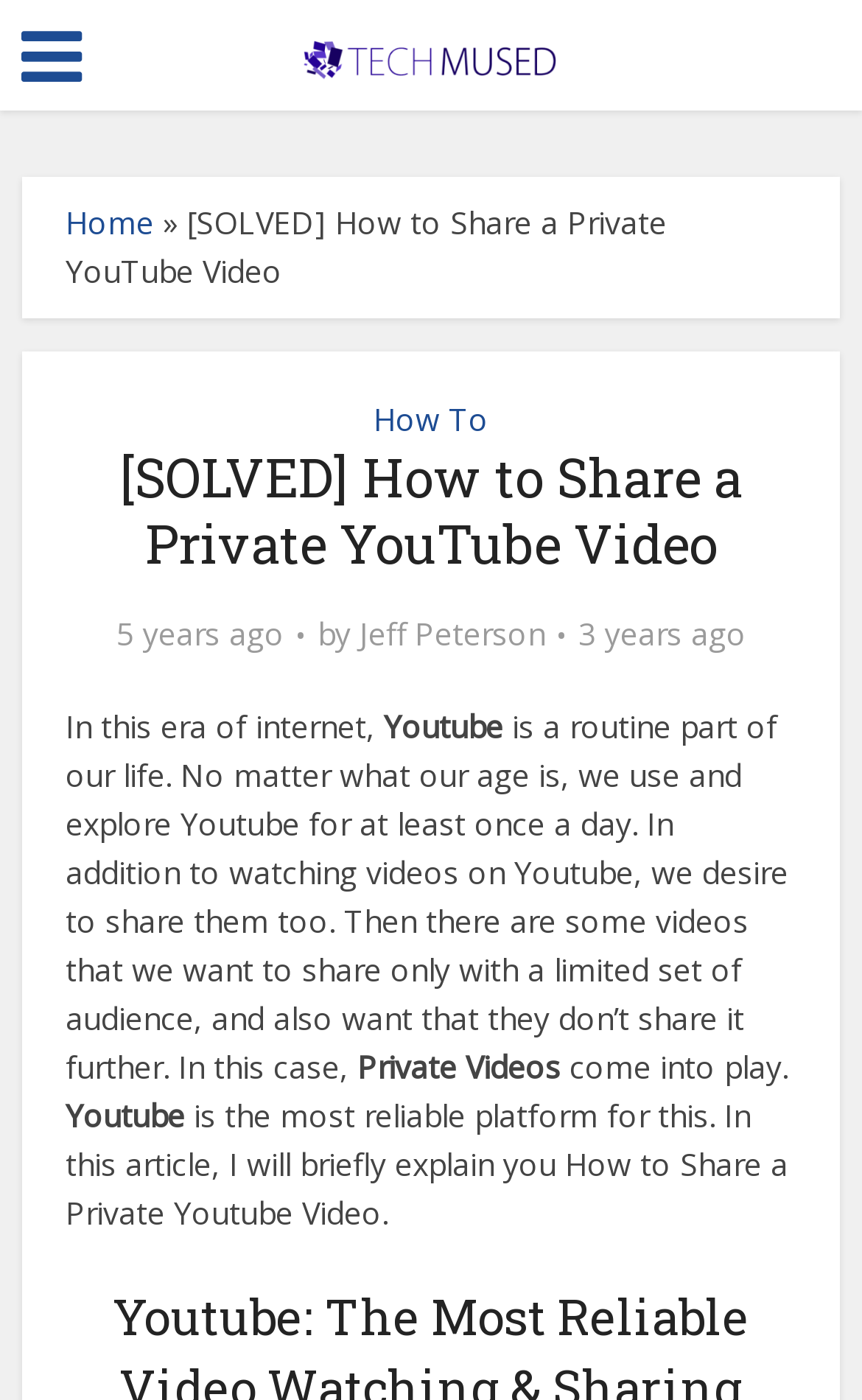What is the purpose of private videos on YouTube?
Using the details from the image, give an elaborate explanation to answer the question.

According to the article, private videos on YouTube are used to share videos with a limited set of audience, and also to prevent them from sharing it further.